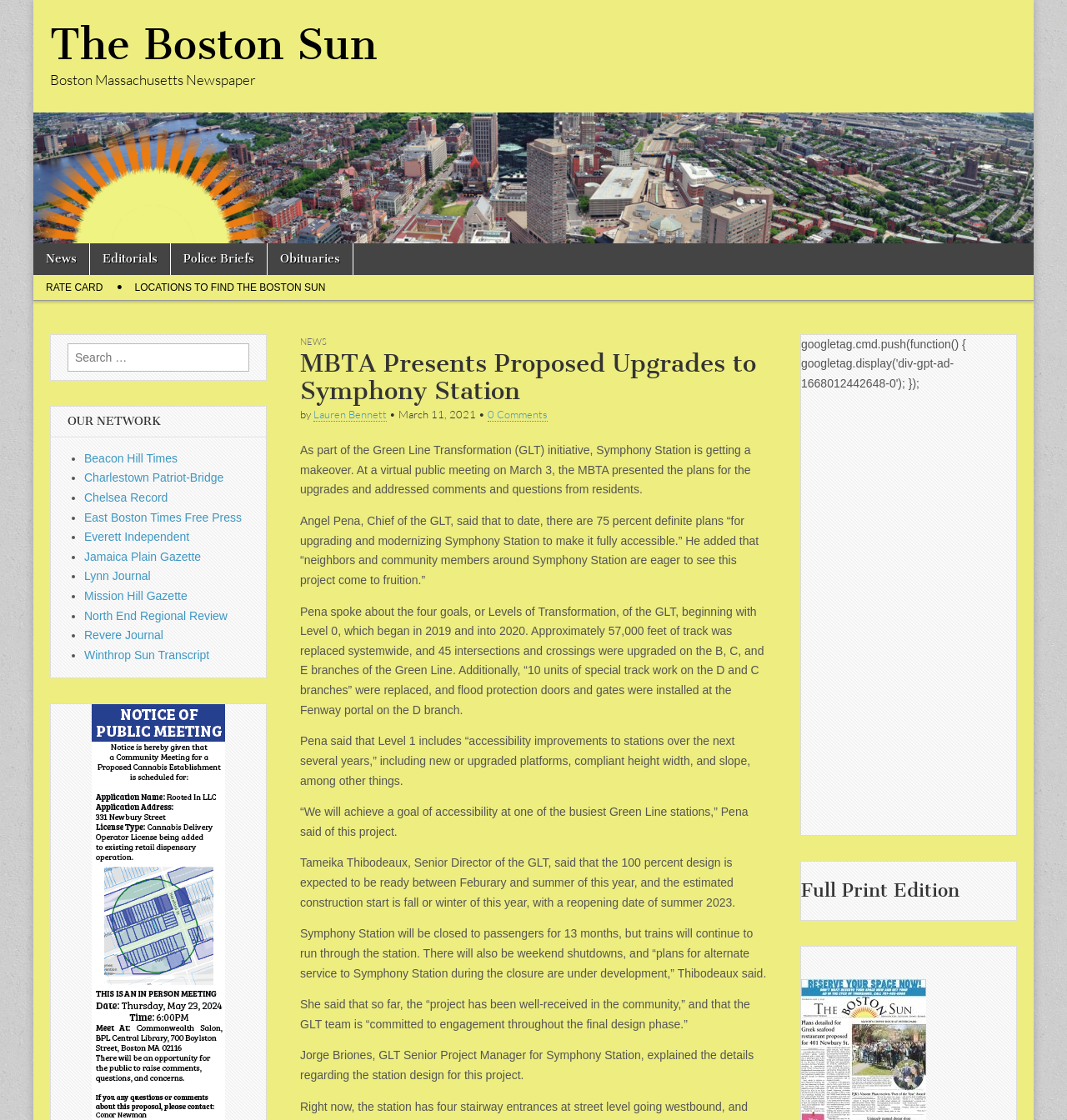Can you extract the primary headline text from the webpage?

MBTA Presents Proposed Upgrades to Symphony Station